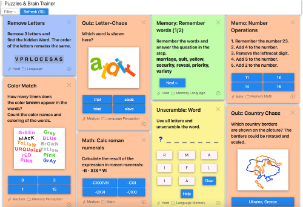Examine the image and give a thorough answer to the following question:
Who may find this resource particularly useful?

The caption states that this resource is particularly useful for educators and learners, suggesting that it can be a valuable tool for them to incorporate brain breaks and cognitive exercises into their routine.